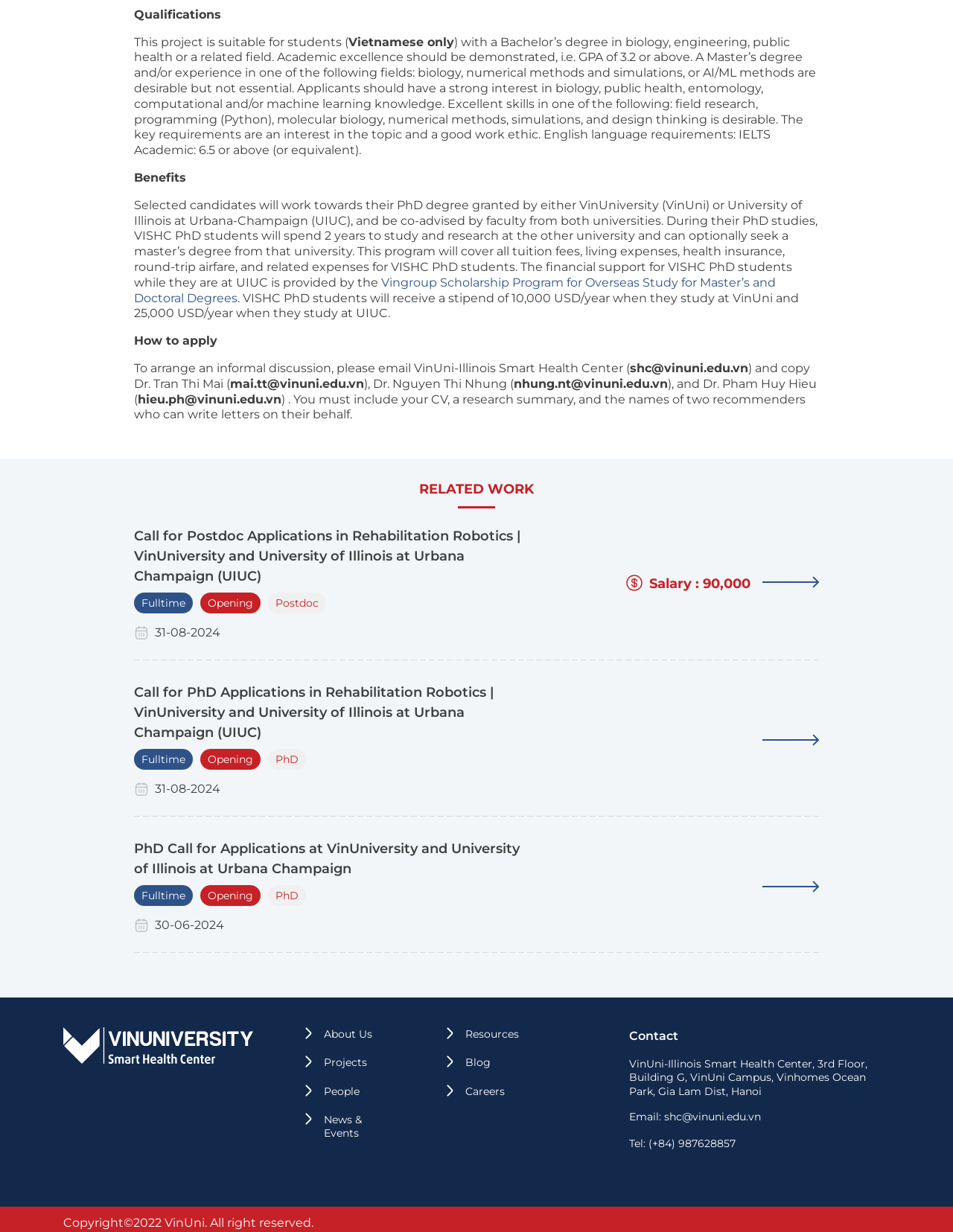Given the description of the UI element: "About Us", predict the bounding box coordinates in the form of [left, top, right, bottom], with each value being a float between 0 and 1.

[0.34, 0.834, 0.391, 0.845]